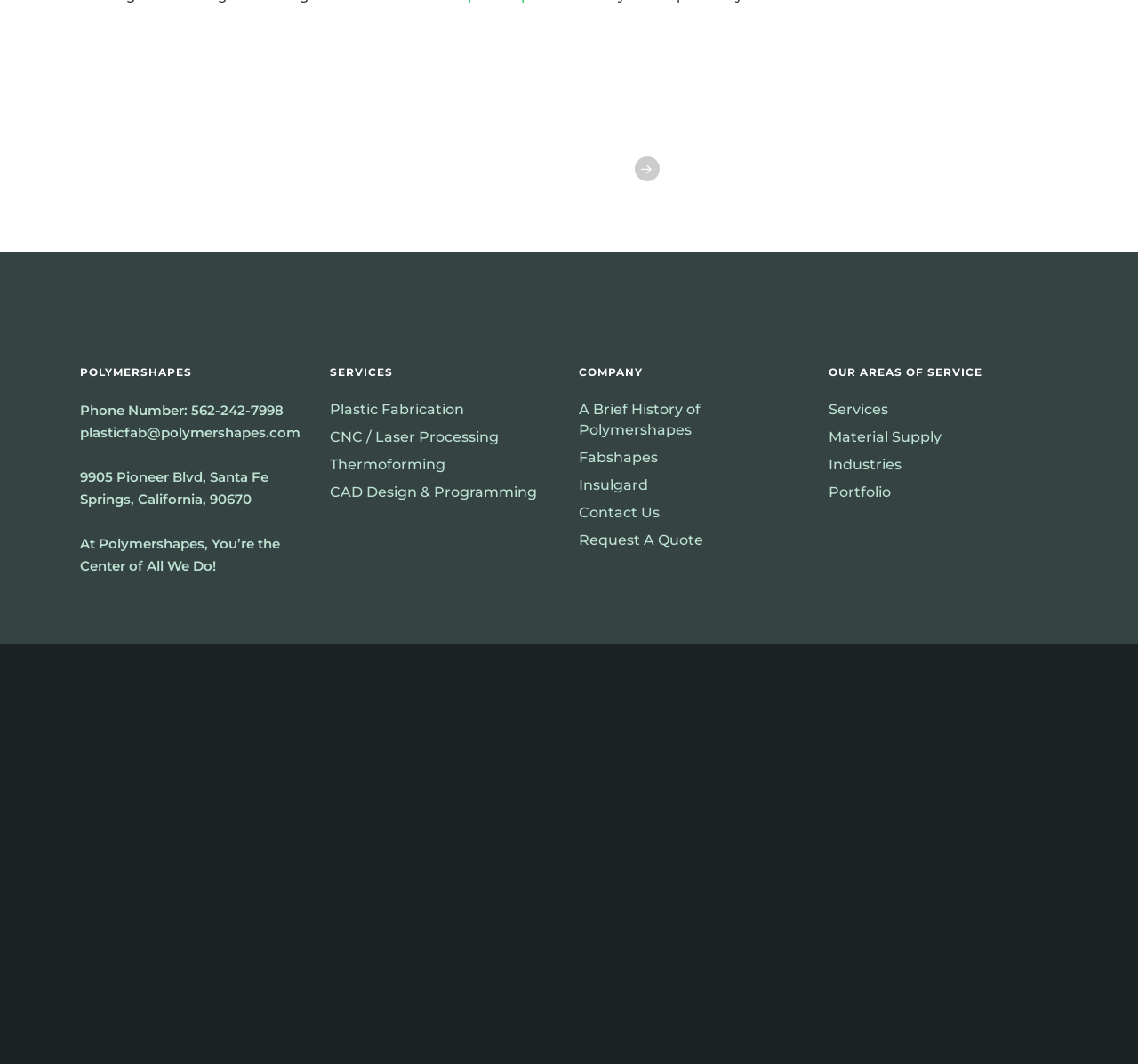What is the purpose of the 'REQUEST A QUOTE' button?
With the help of the image, please provide a detailed response to the question.

I found the purpose of the 'REQUEST A QUOTE' button by looking at the static text element 'Our materials experts will help identify the right solution for your application, put together a quote and a detailed timeline.' which is located above the 'REQUEST A QUOTE' button.